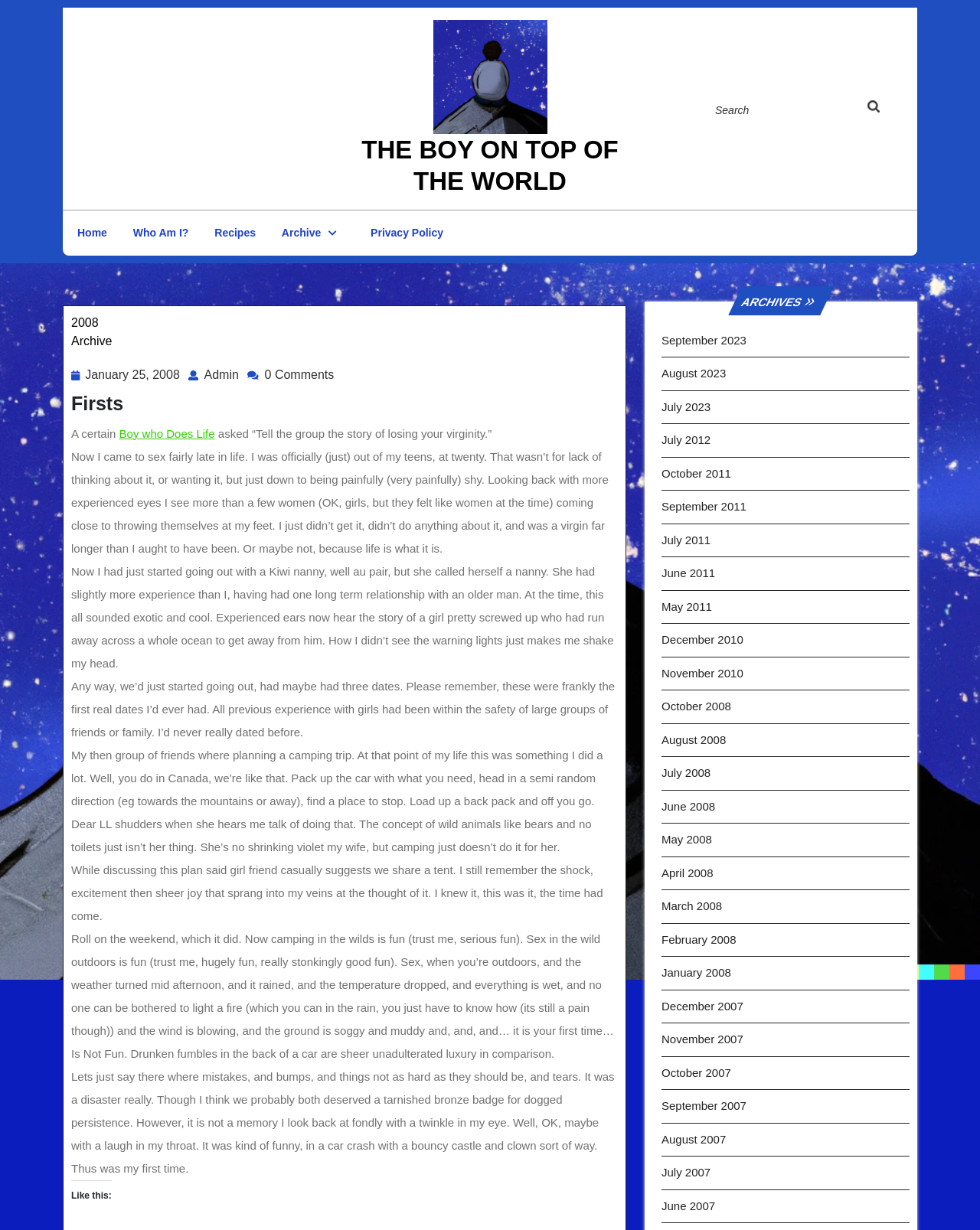Reply to the question with a brief word or phrase: How many archive links are there?

29